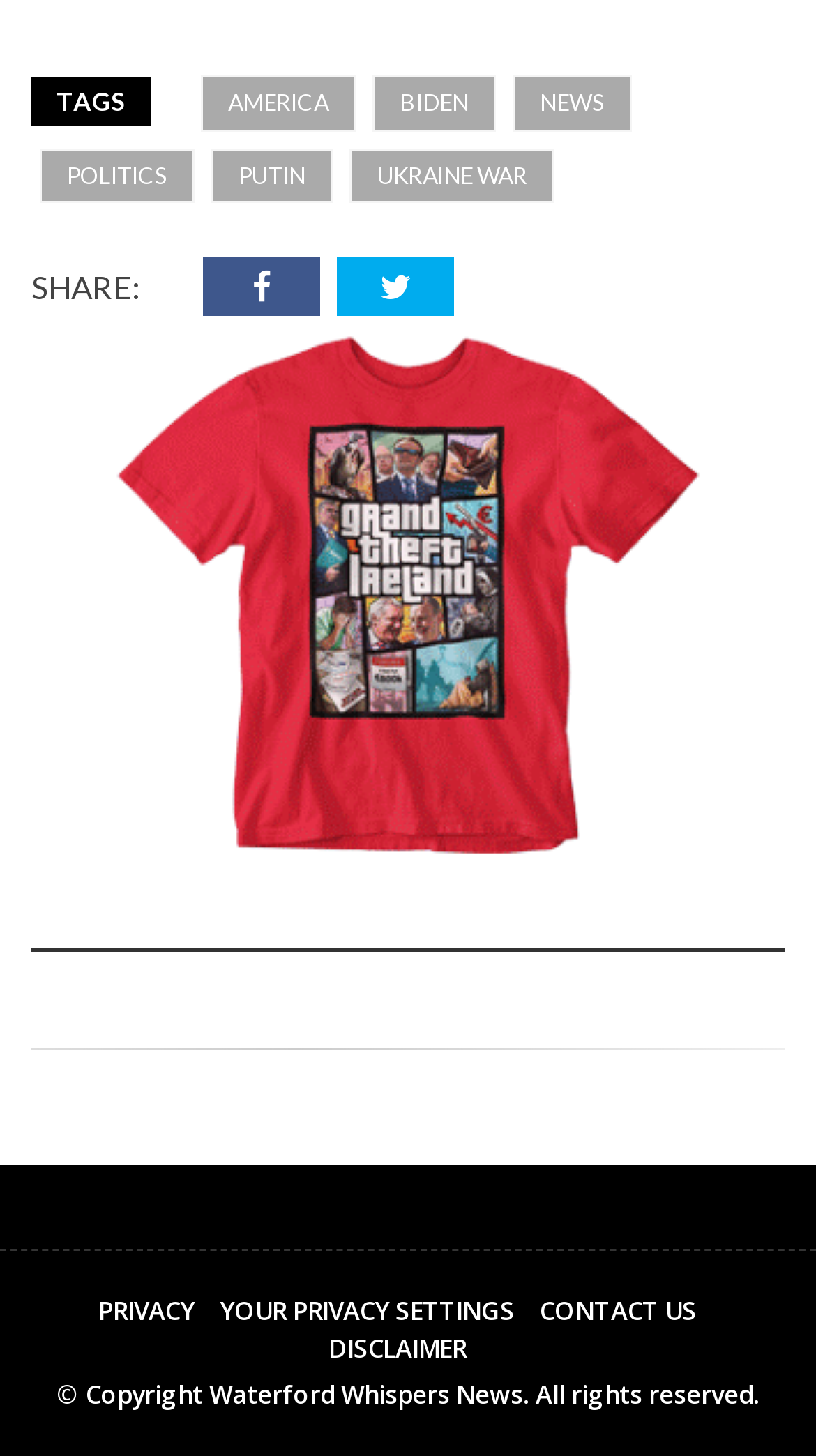Provide the bounding box coordinates for the UI element that is described as: "Waterford Whispers News".

[0.256, 0.945, 0.641, 0.969]